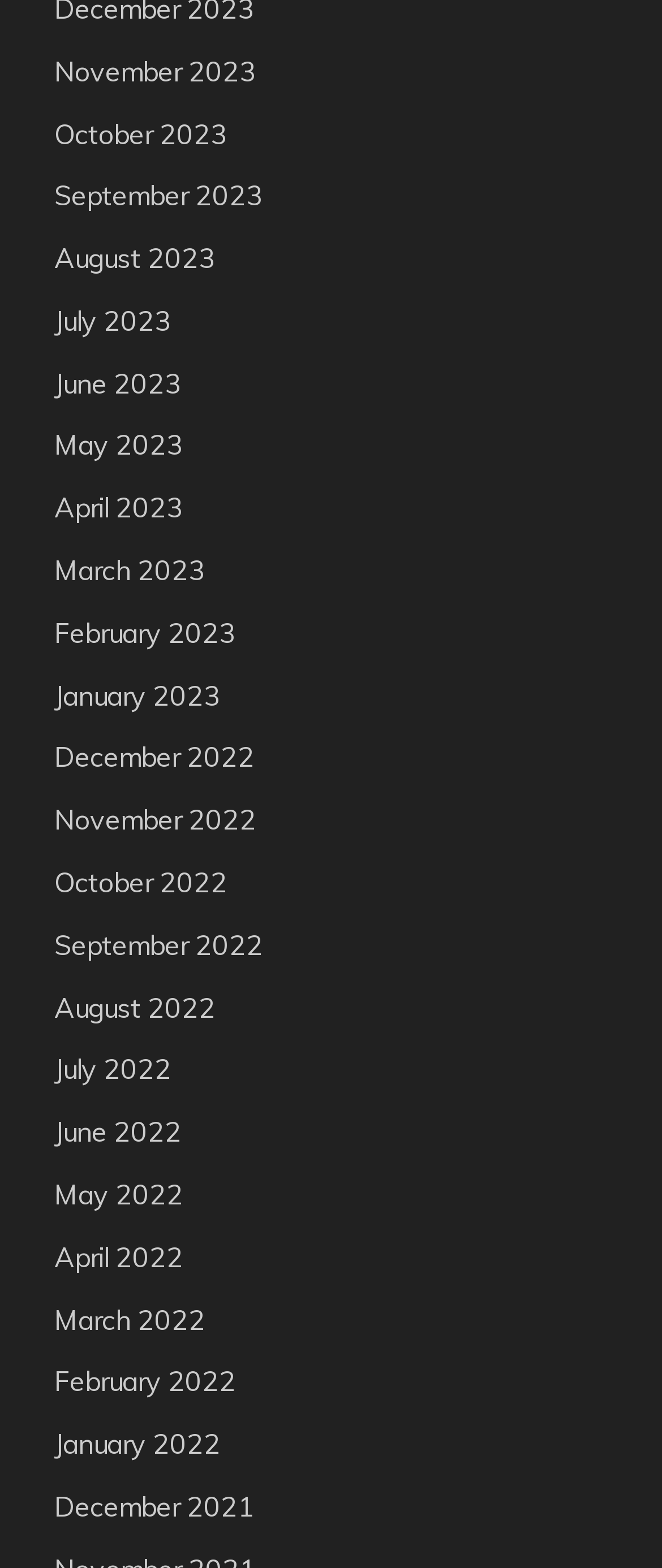How many links are there on the webpage?
Use the image to answer the question with a single word or phrase.

24